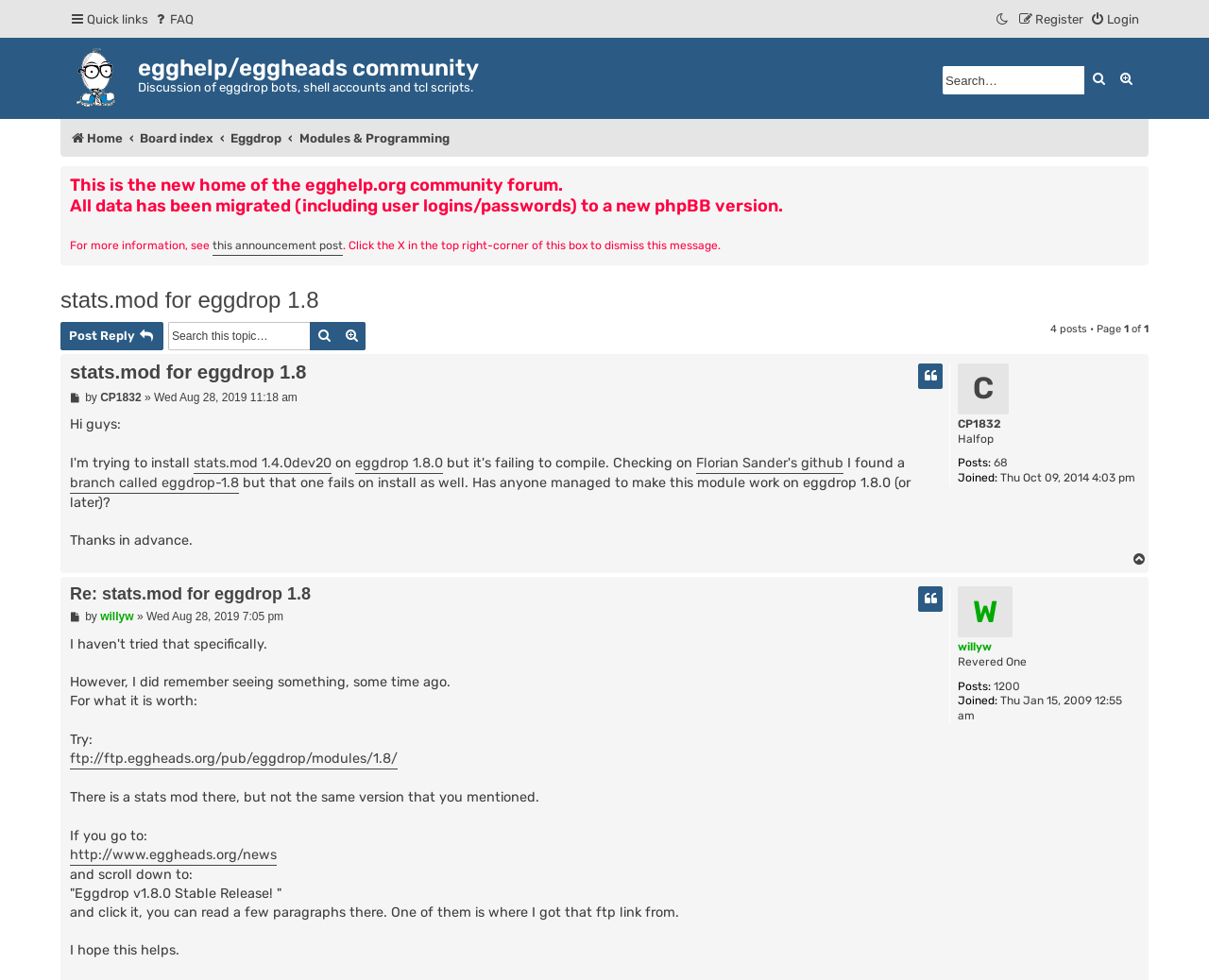Pinpoint the bounding box coordinates of the area that should be clicked to complete the following instruction: "View the topic". The coordinates must be given as four float numbers between 0 and 1, i.e., [left, top, right, bottom].

[0.058, 0.289, 0.264, 0.324]